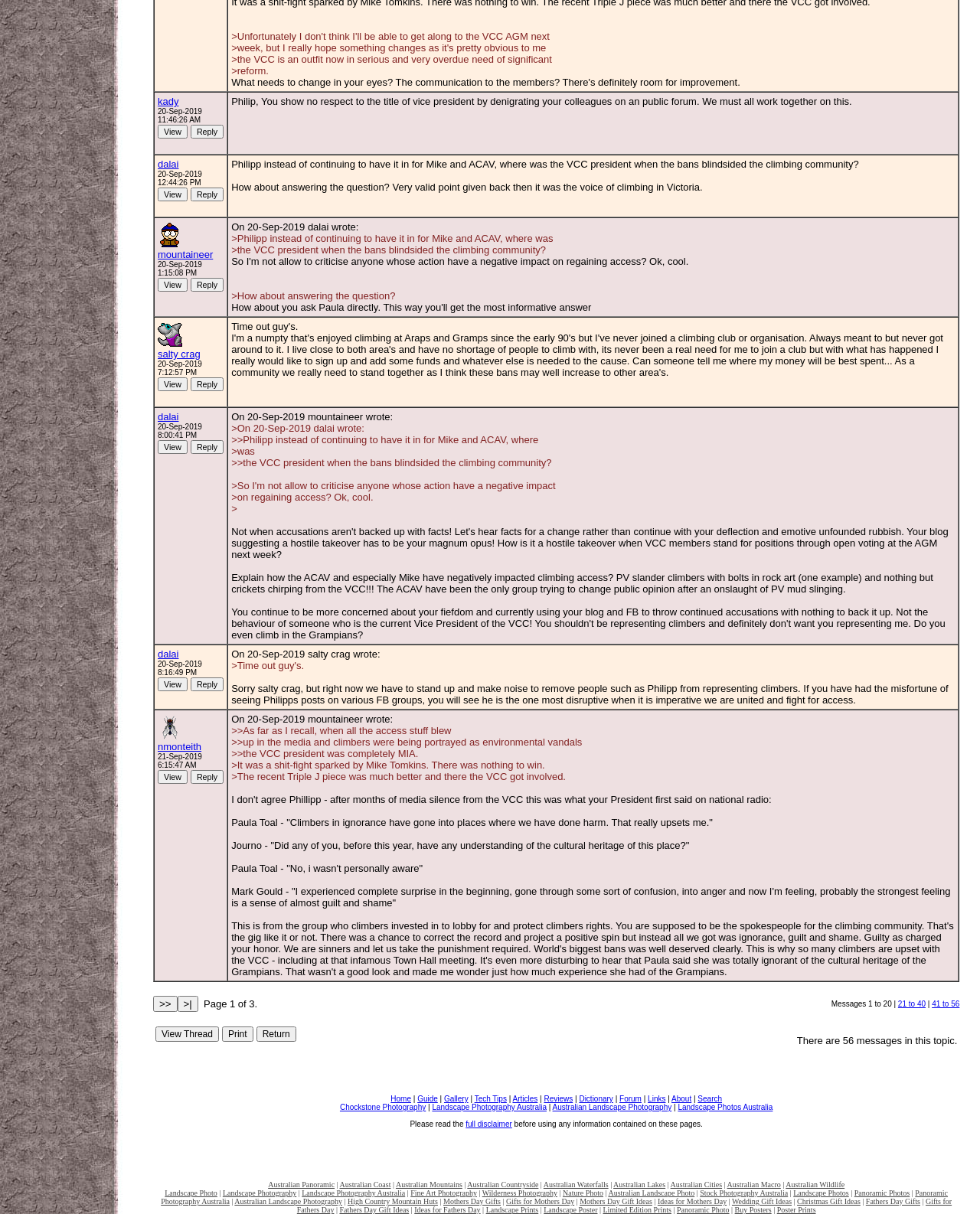Pinpoint the bounding box coordinates of the area that must be clicked to complete this instruction: "View the post of kady".

[0.157, 0.076, 0.232, 0.127]